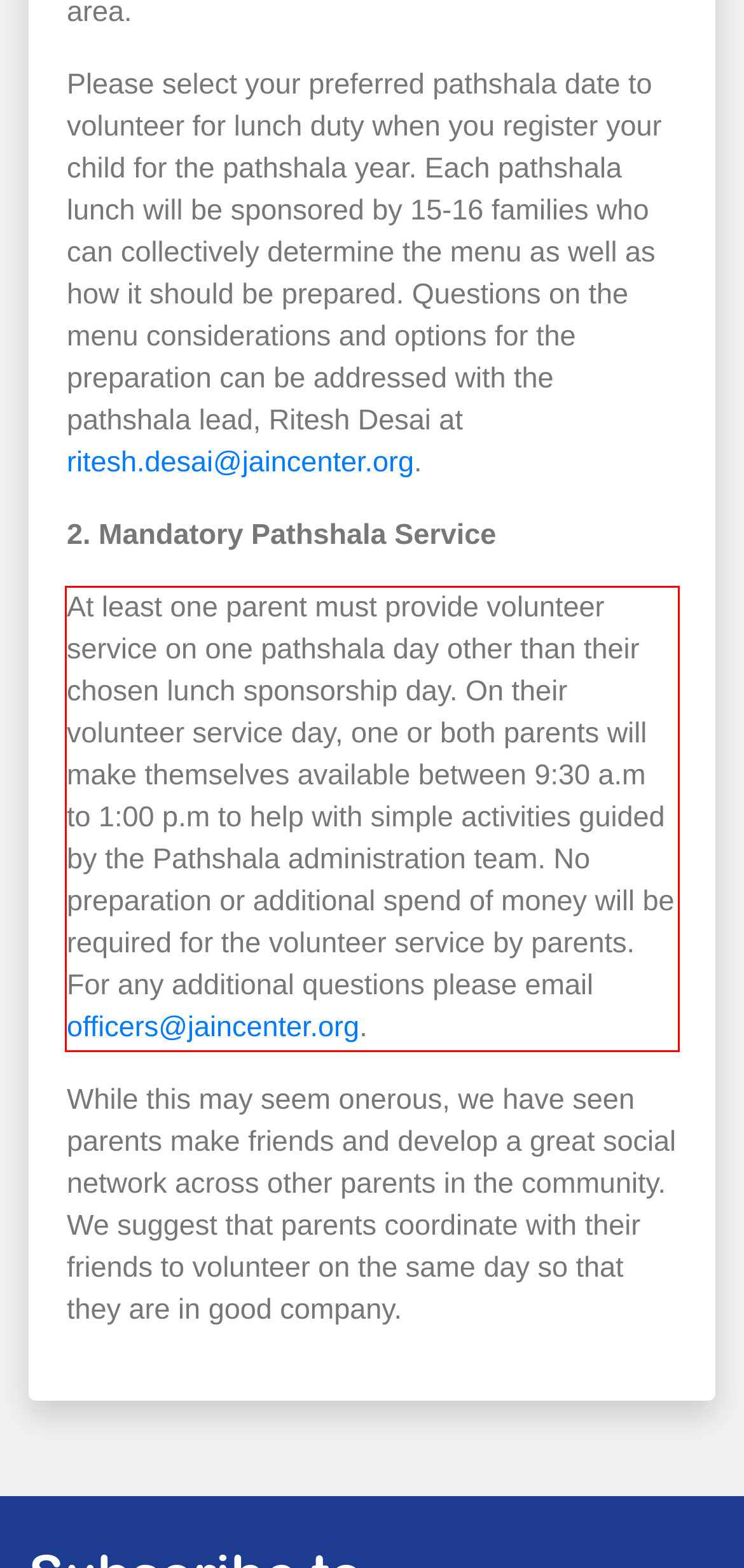Please examine the screenshot of the webpage and read the text present within the red rectangle bounding box.

At least one parent must provide volunteer service on one pathshala day other than their chosen lunch sponsorship day. On their volunteer service day, one or both parents will make themselves available between 9:30 a.m to 1:00 p.m to help with simple activities guided by the Pathshala administration team. No preparation or additional spend of money will be required for the volunteer service by parents. For any additional questions please email officers@jaincenter.org.